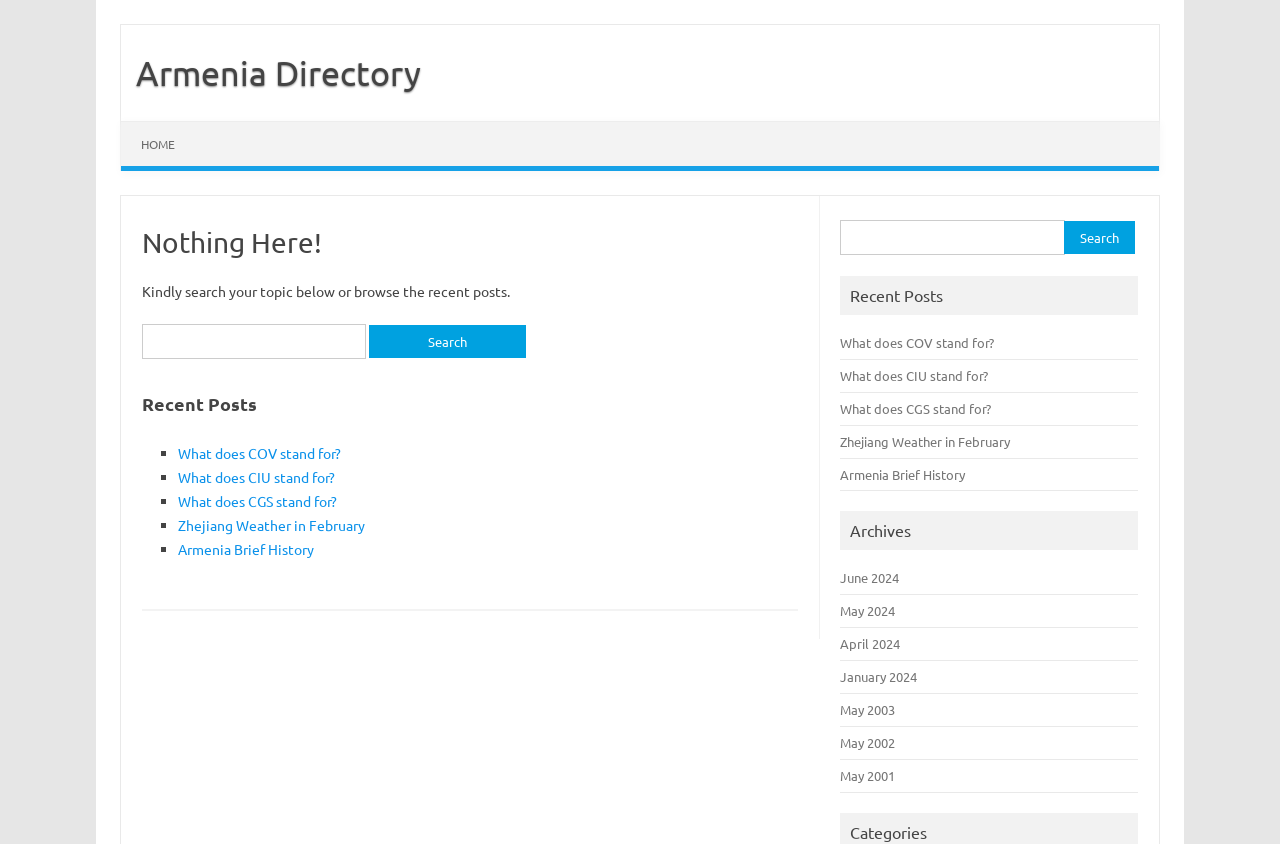Please answer the following question using a single word or phrase: 
What is the category section labeled as?

Categories